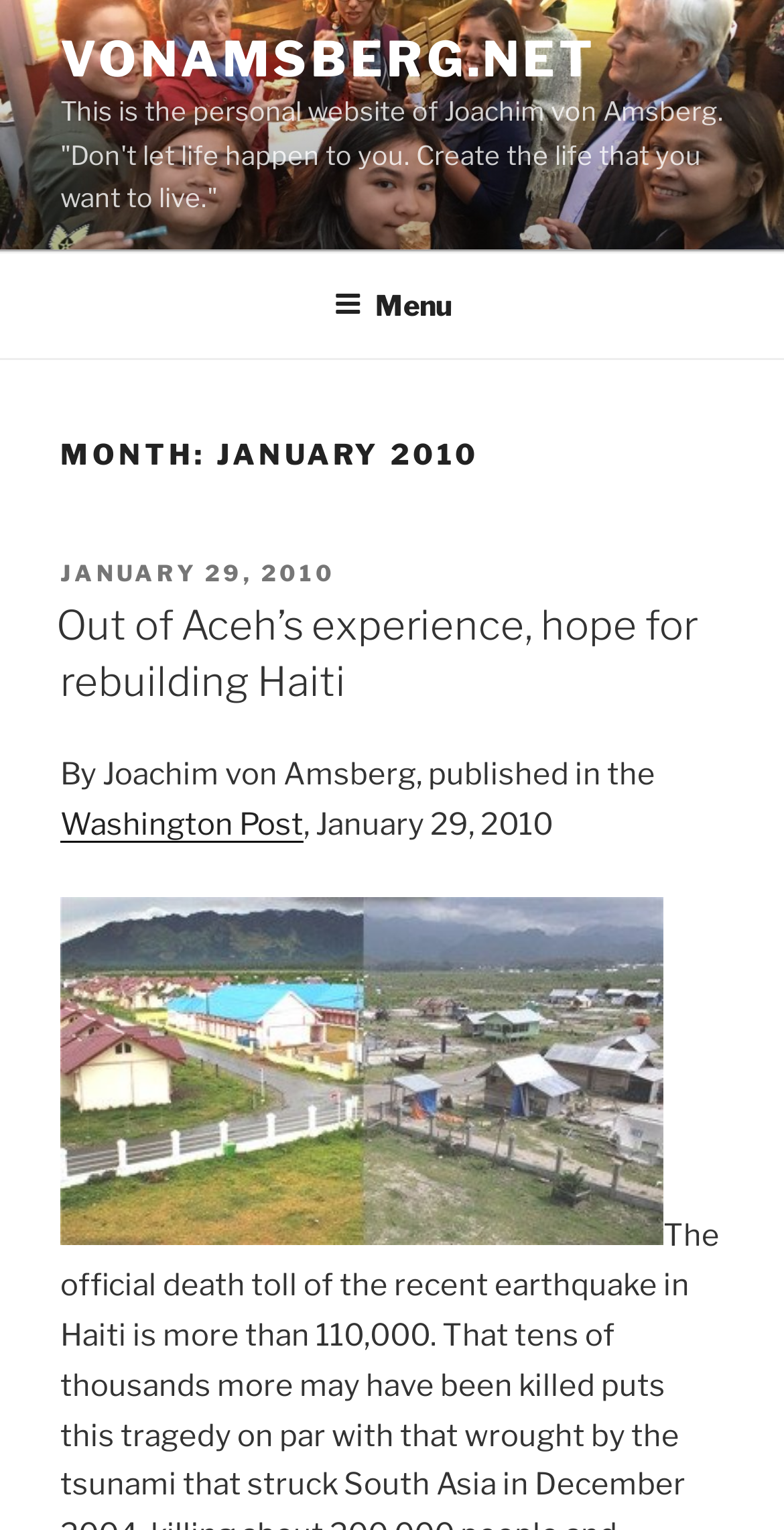Carefully observe the image and respond to the question with a detailed answer:
What is the topic of the image?

The image with the description 'Houses Before and After' is likely related to the article 'Out of Aceh’s experience, hope for rebuilding Haiti', suggesting that the topic of the image is houses before and after some event or reconstruction.